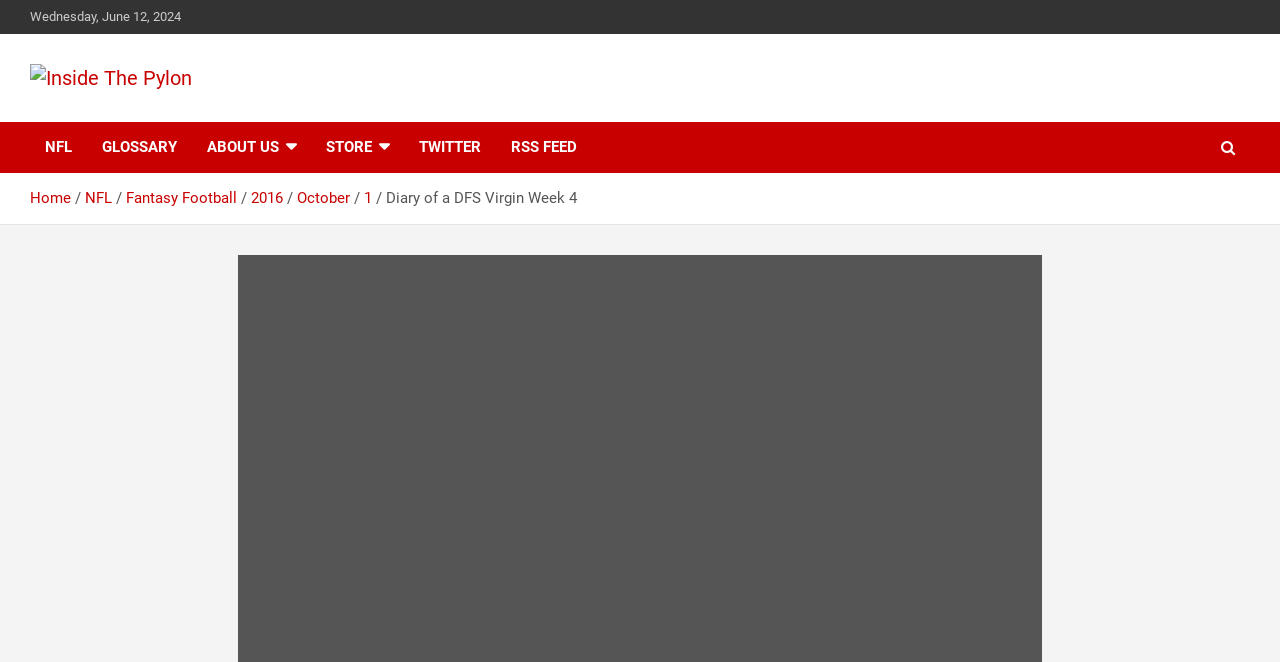What is the name of the website?
Based on the content of the image, thoroughly explain and answer the question.

I found the name of the website by looking at the heading element with the text 'Inside The Pylon' and the link element with the same text, which suggests that it is the name of the website.